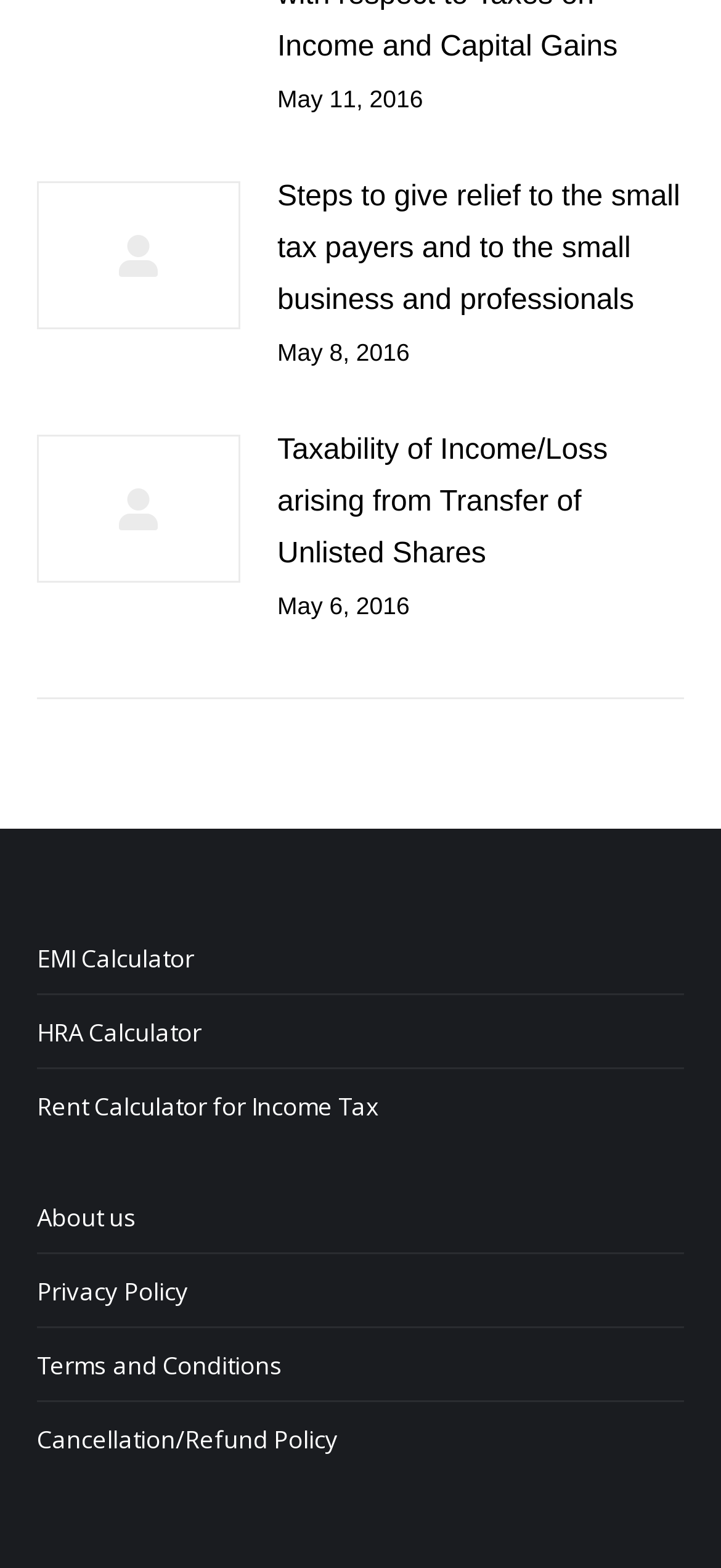Could you find the bounding box coordinates of the clickable area to complete this instruction: "Use EMI Calculator"?

[0.051, 0.599, 0.269, 0.623]